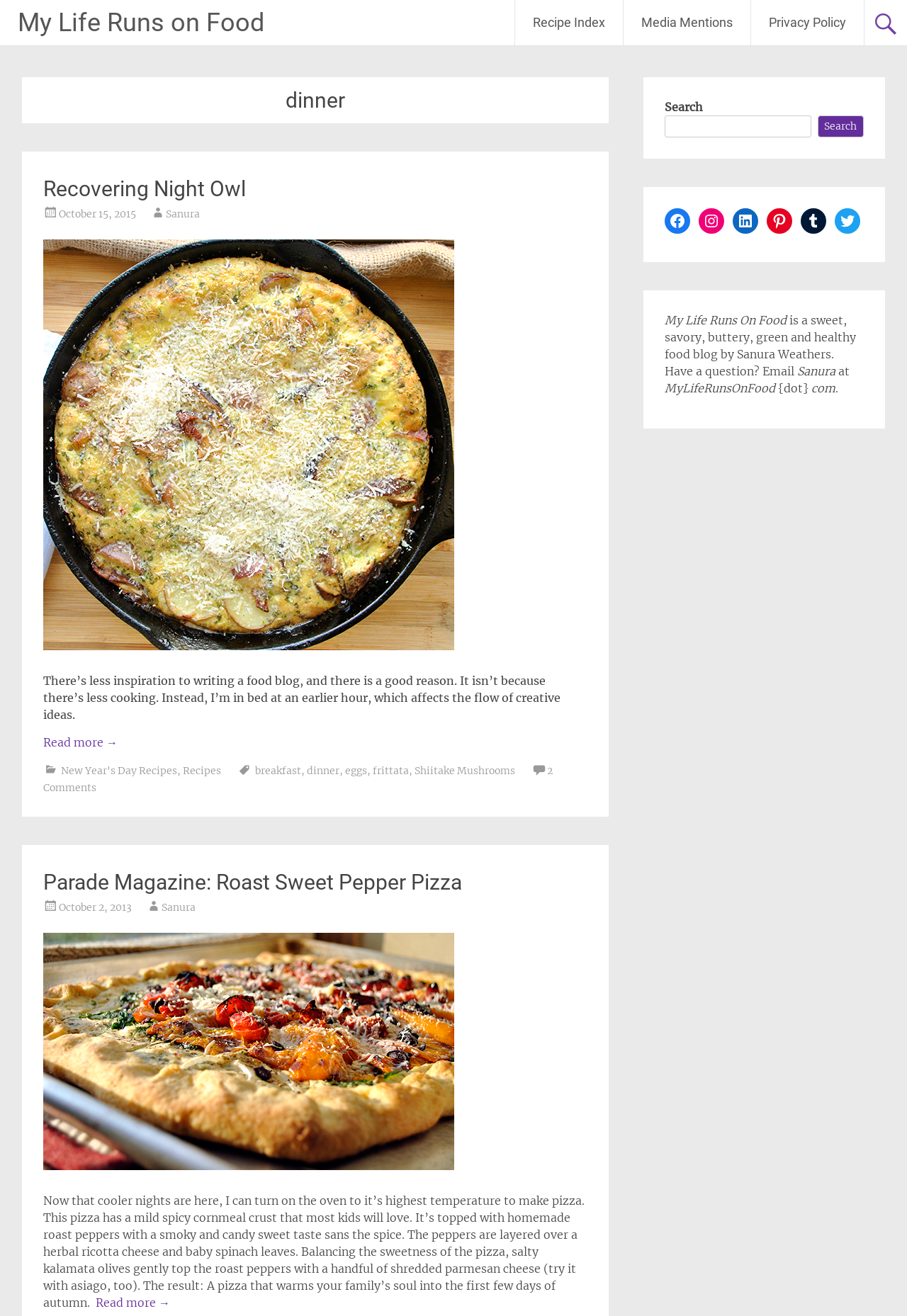Bounding box coordinates are to be given in the format (top-left x, top-left y, bottom-right x, bottom-right y). All values must be floating point numbers between 0 and 1. Provide the bounding box coordinate for the UI element described as: New Year's Day Recipes

[0.067, 0.581, 0.195, 0.59]